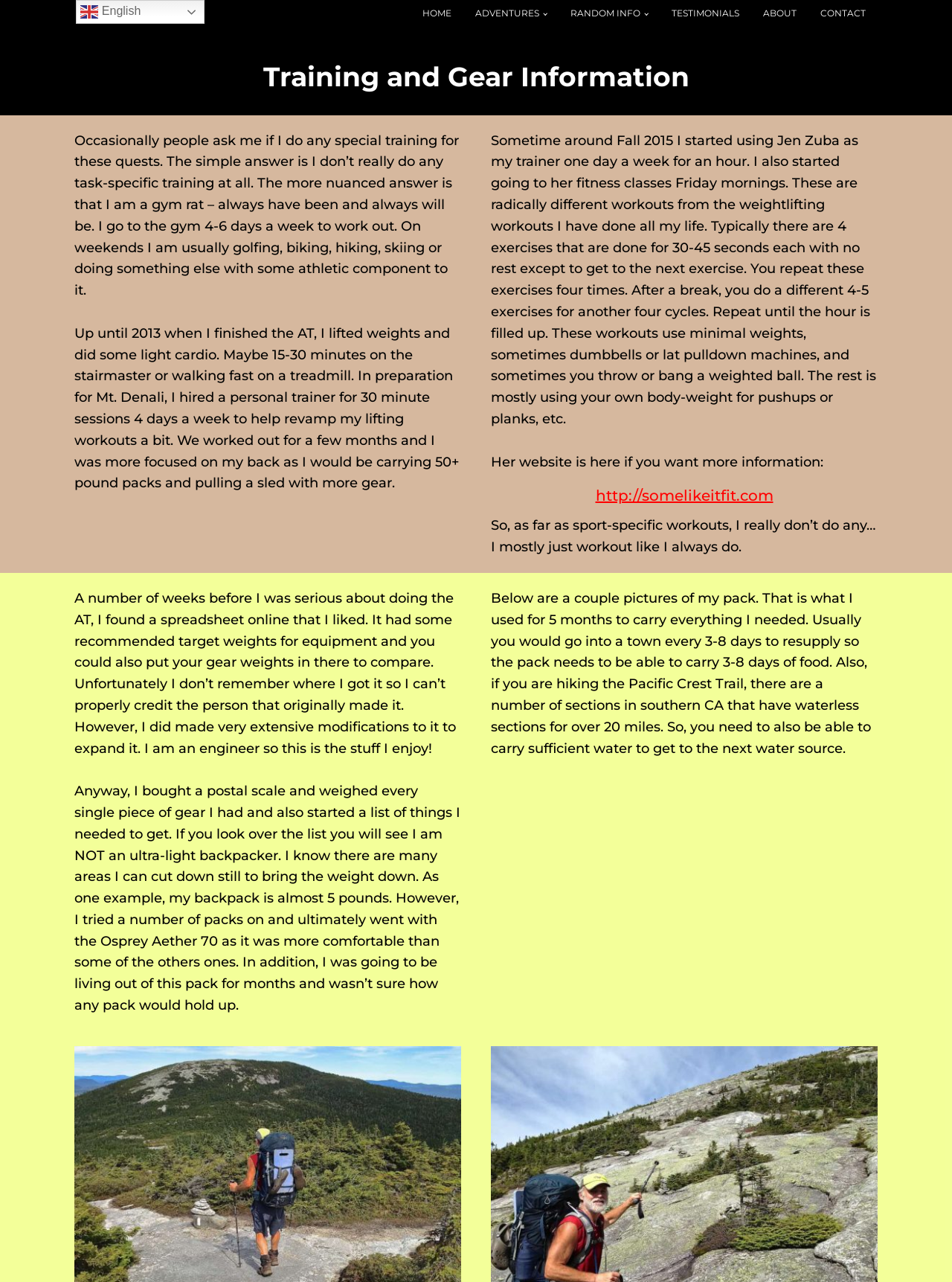Describe all the key features and sections of the webpage thoroughly.

The webpage is about Mark "Outback" Smith's training and gear information. At the top, there are six links: HOME, ADVENTURES, RANDOM INFO, TESTIMONIALS, ABOUT, and CONTACT, aligned horizontally across the page. Below these links, there is a heading that reads "Training and Gear Information".

The main content of the page is divided into four paragraphs of text. The first paragraph explains that Mark doesn't do task-specific training, but instead goes to the gym regularly and engages in athletic activities on weekends. The second paragraph describes his weightlifting routine before 2013, when he was preparing for Mt. Denali. The third paragraph explains how he started using a personal trainer and attending fitness classes in 2015, which involved high-intensity workouts with minimal weights.

The fourth paragraph discusses how Mark doesn't do sport-specific workouts, but instead focuses on his regular gym routine. There is also a link to his trainer's website, Jen Zuba, and a mention of a spreadsheet he used to track his gear weights. The text continues to explain how Mark weighed every piece of his gear and started a list of things he needed to get, and how he chose his backpack, the Osprey Aether 70, for its comfort.

There are no images on the page, except for a small flag icon representing the English language, located at the top left corner. The overall layout is organized, with clear headings and concise text, making it easy to follow Mark's training and gear information.